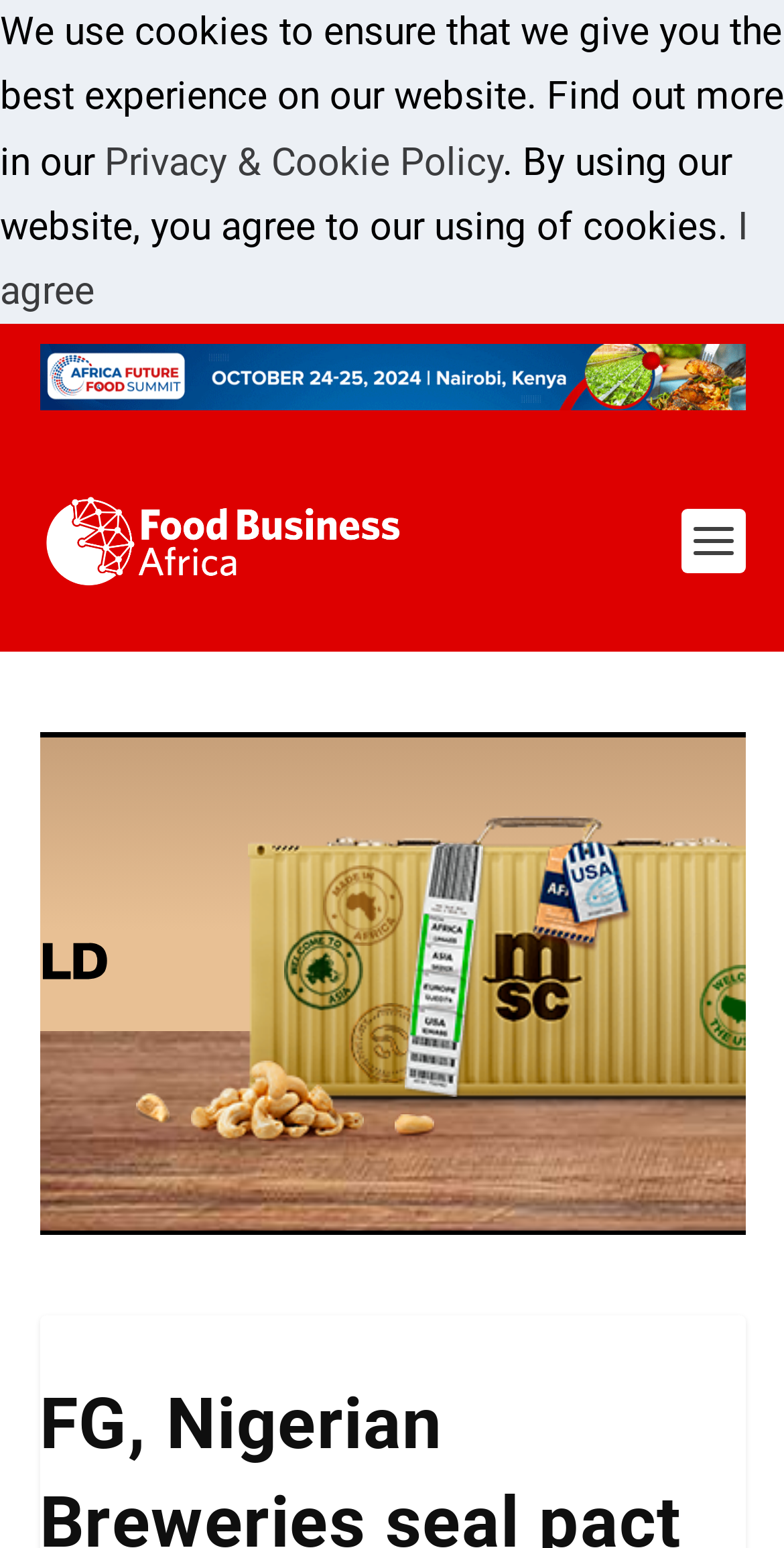What is the purpose of the 'I agree' button?
Based on the image, provide a one-word or brief-phrase response.

To agree to cookie policy